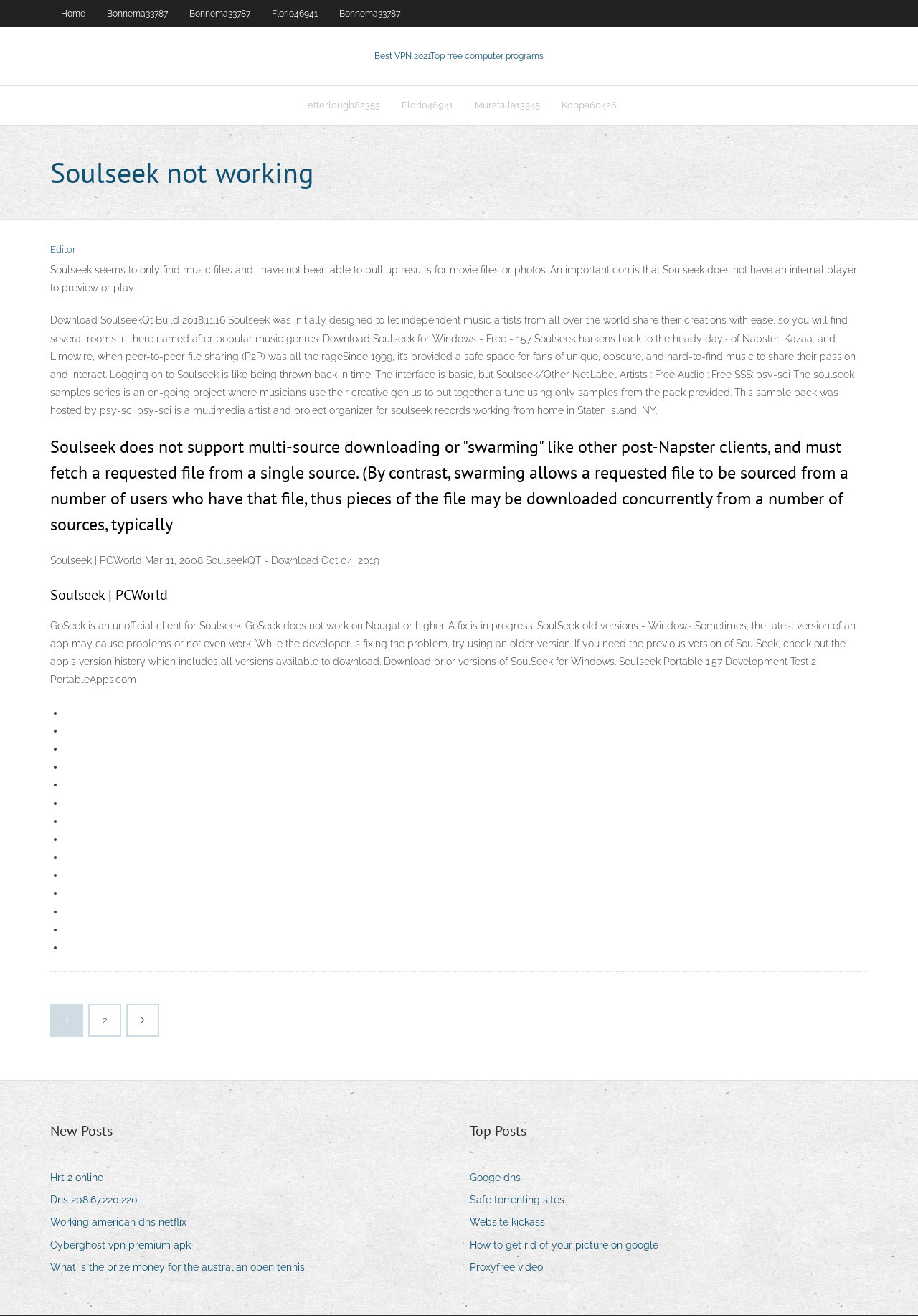Please identify the bounding box coordinates of the element I should click to complete this instruction: 'Click on the 'Editor' link'. The coordinates should be given as four float numbers between 0 and 1, like this: [left, top, right, bottom].

[0.055, 0.185, 0.082, 0.193]